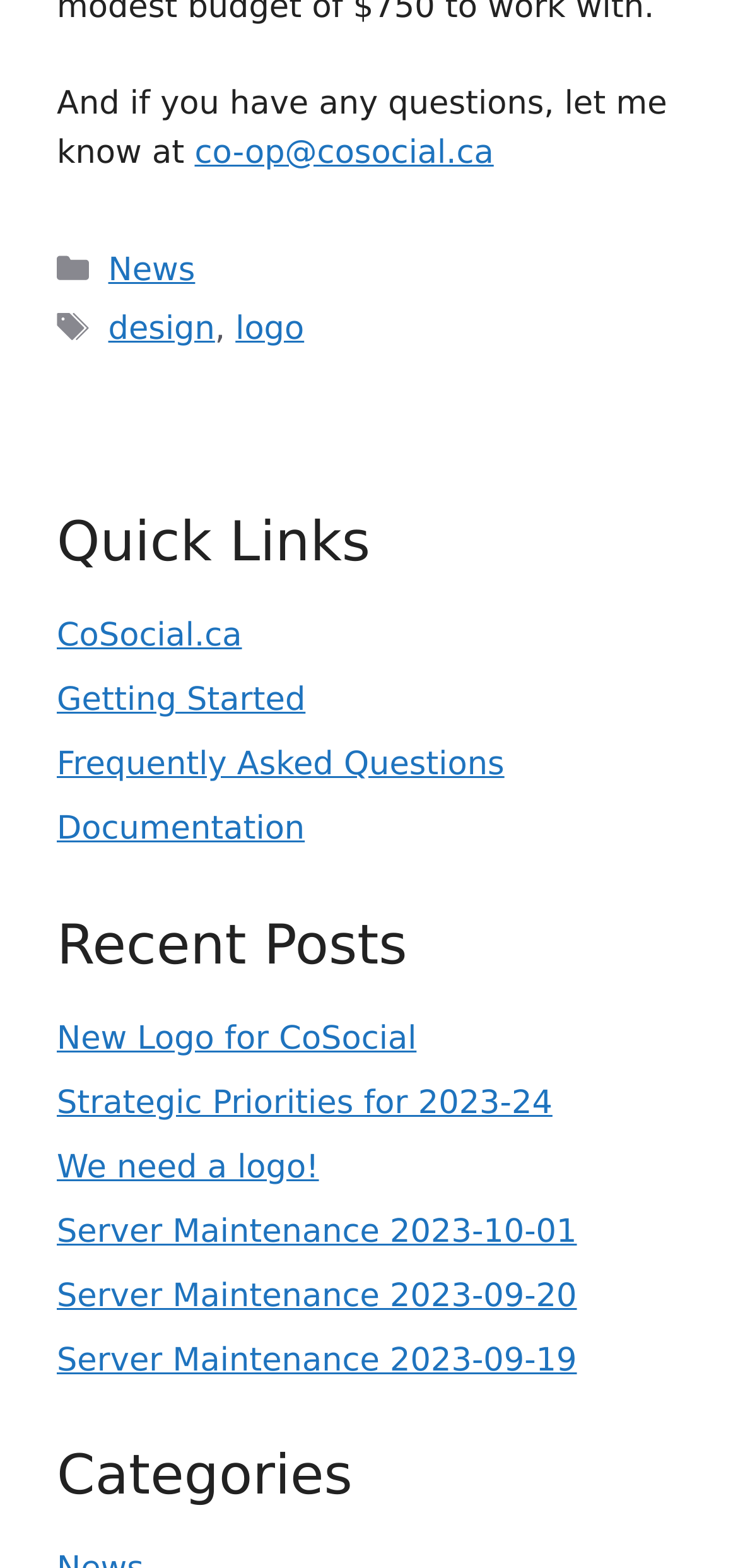Please determine the bounding box coordinates for the element that should be clicked to follow these instructions: "contact the administrator".

[0.264, 0.085, 0.669, 0.11]